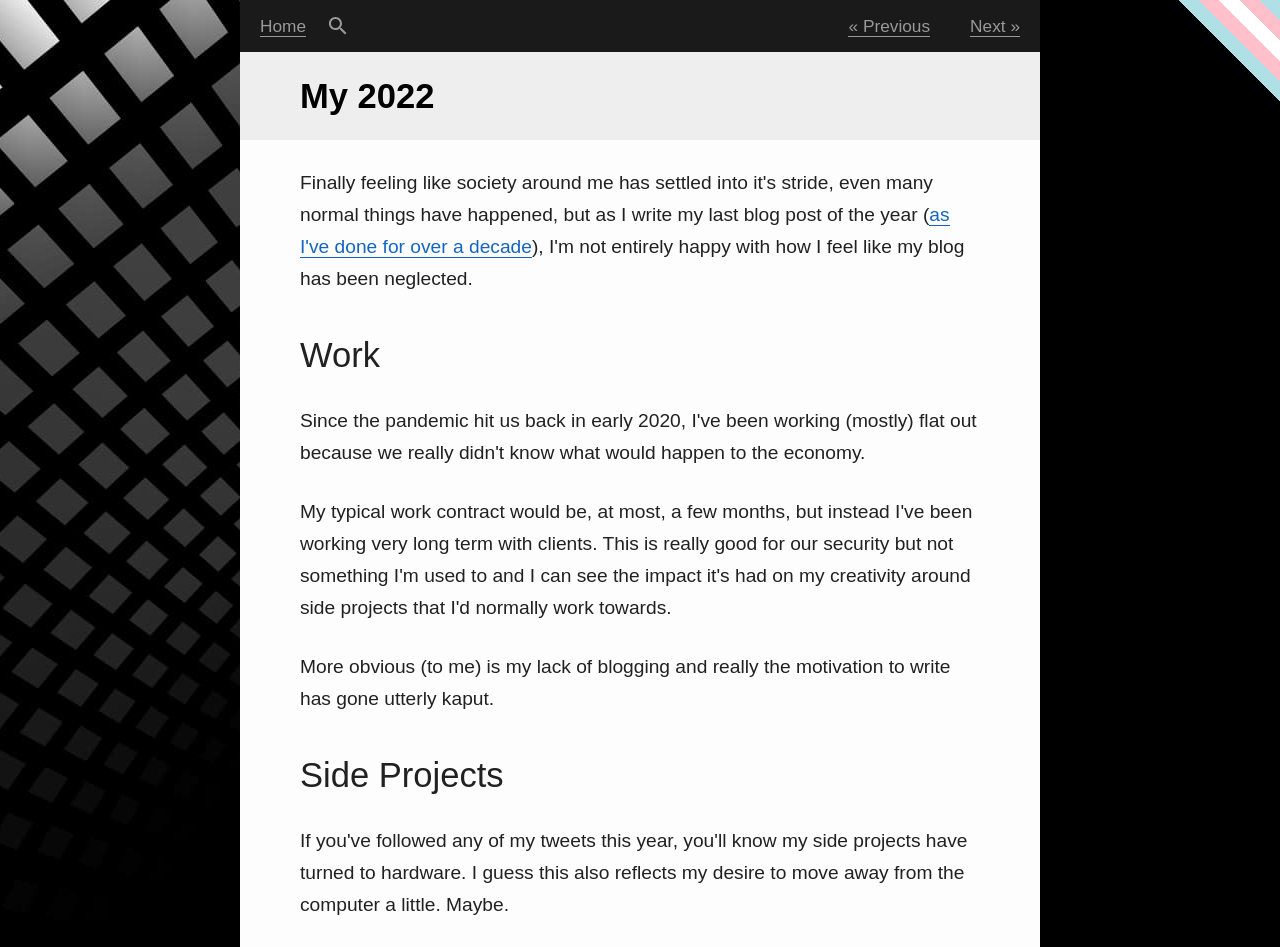Given the element description "Search" in the screenshot, predict the bounding box coordinates of that UI element.

[0.255, 0.011, 0.274, 0.044]